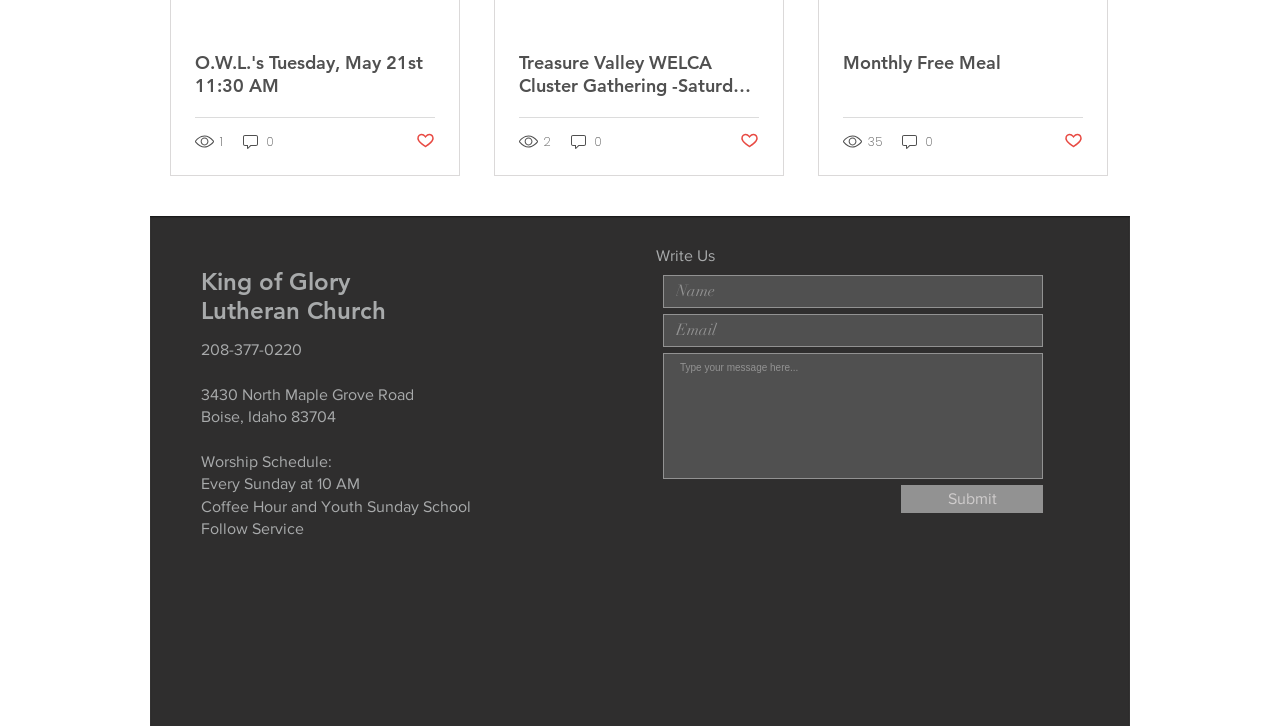Answer the question with a single word or phrase: 
How many views does the 'Monthly Free Meal' post have?

35 views